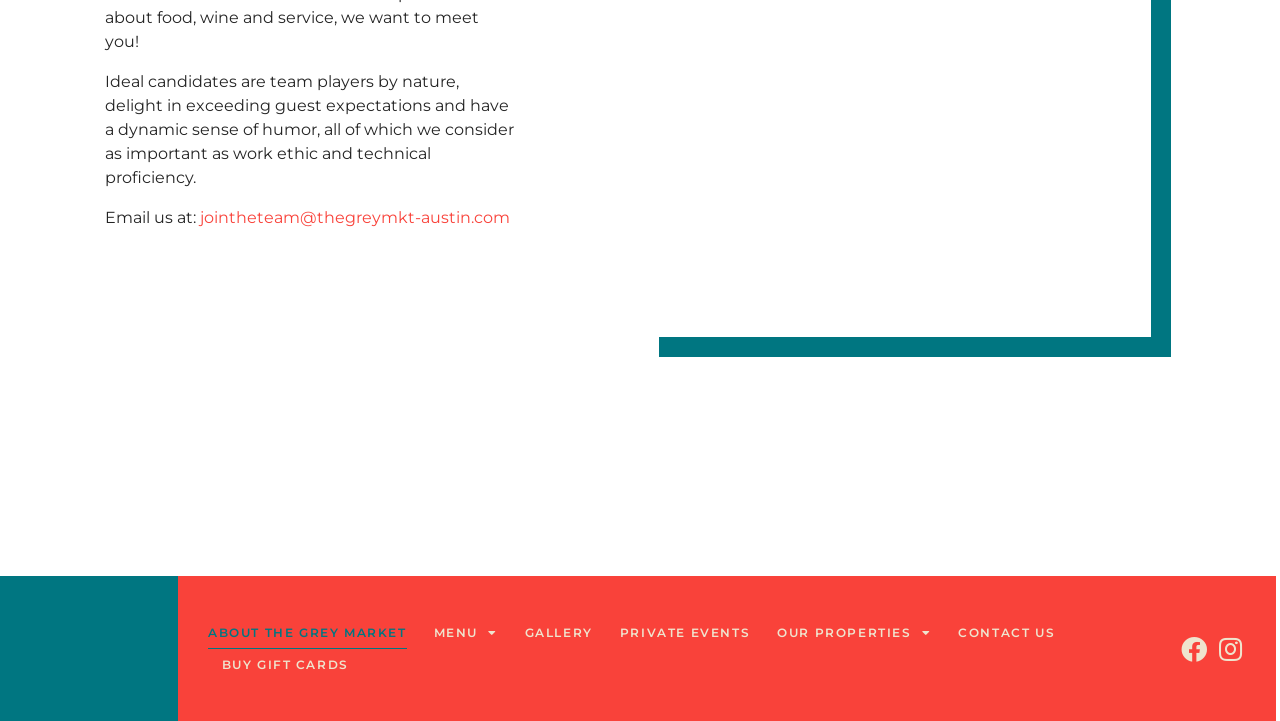How many icons are present in the footer section?
Examine the screenshot and reply with a single word or phrase.

2